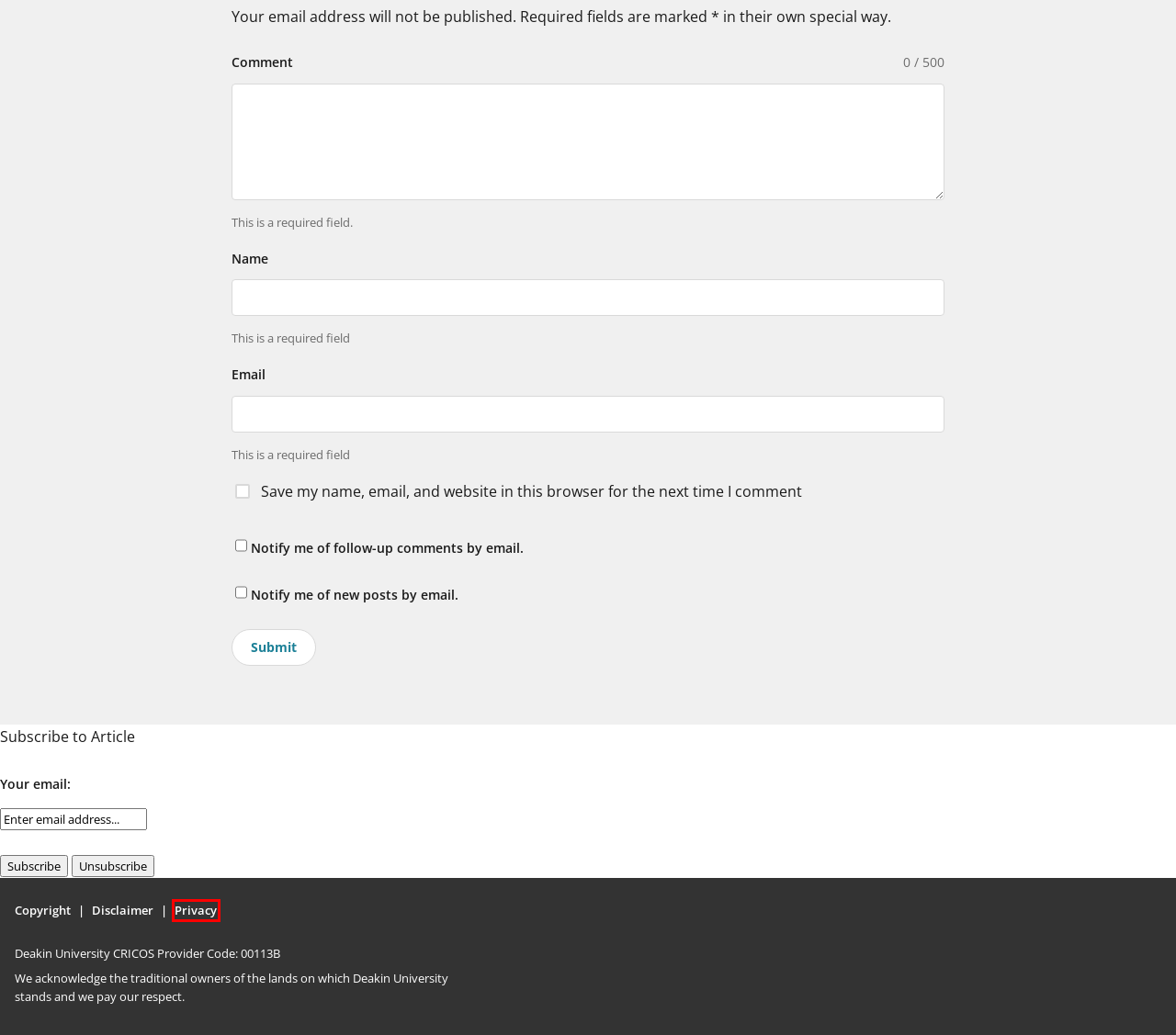You are looking at a webpage screenshot with a red bounding box around an element. Pick the description that best matches the new webpage after interacting with the element in the red bounding box. The possible descriptions are:
A. Copyright | Deakin
B. News – Article
C. Disclaimer | Deakin
D. Privacy | Deakin
E. Interview: Carole Woods, author of Vera Deakin and the Red Cross – Article
F. Article – The Deakin Library blog
G. Library Services – Article
H. Changes to your library during the COVID-19 response – Article

D